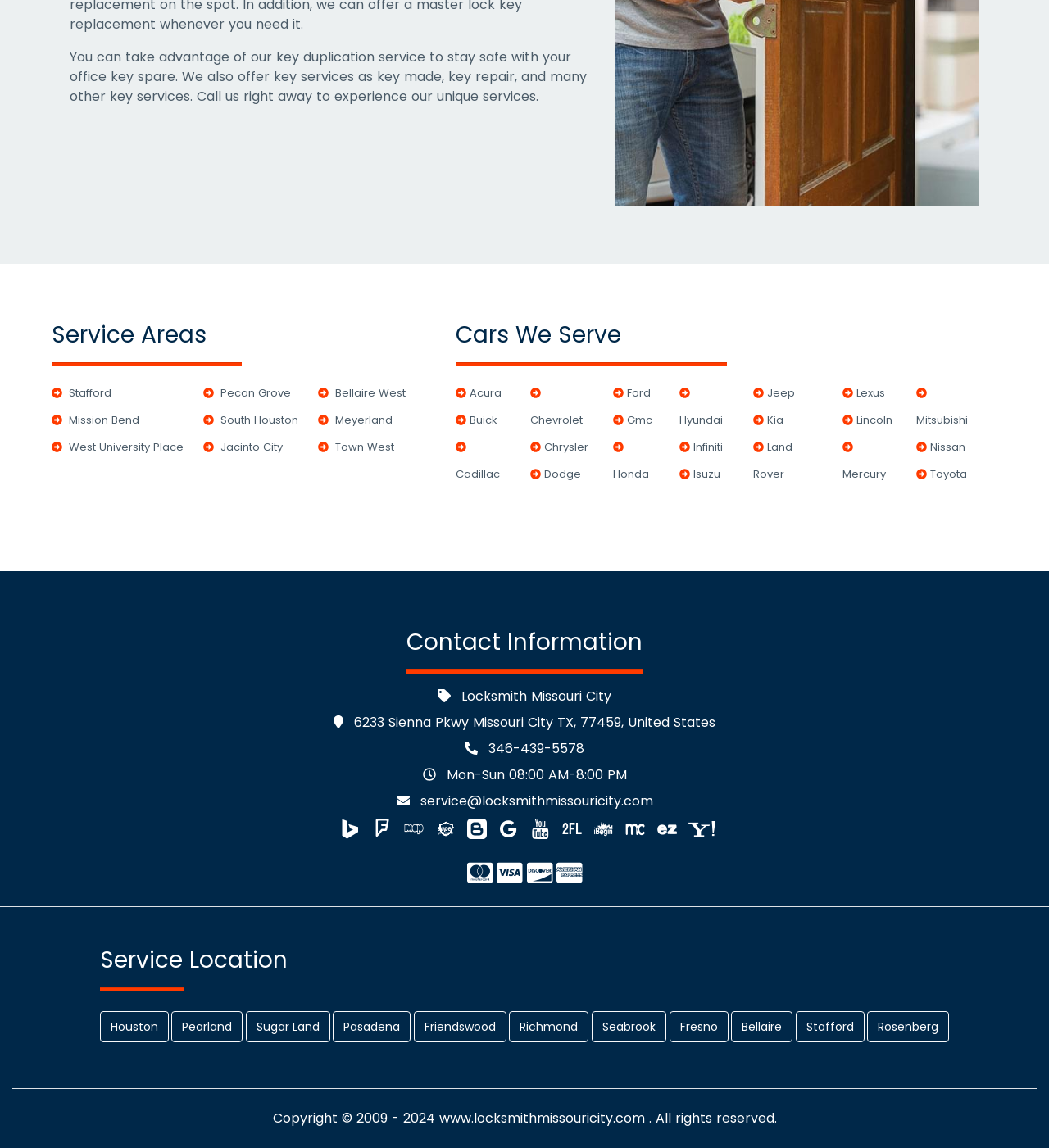What is the website of this locksmith?
Can you give a detailed and elaborate answer to the question?

The website of this locksmith is www.locksmithmissouricity.com, as mentioned in the footer section of the webpage.